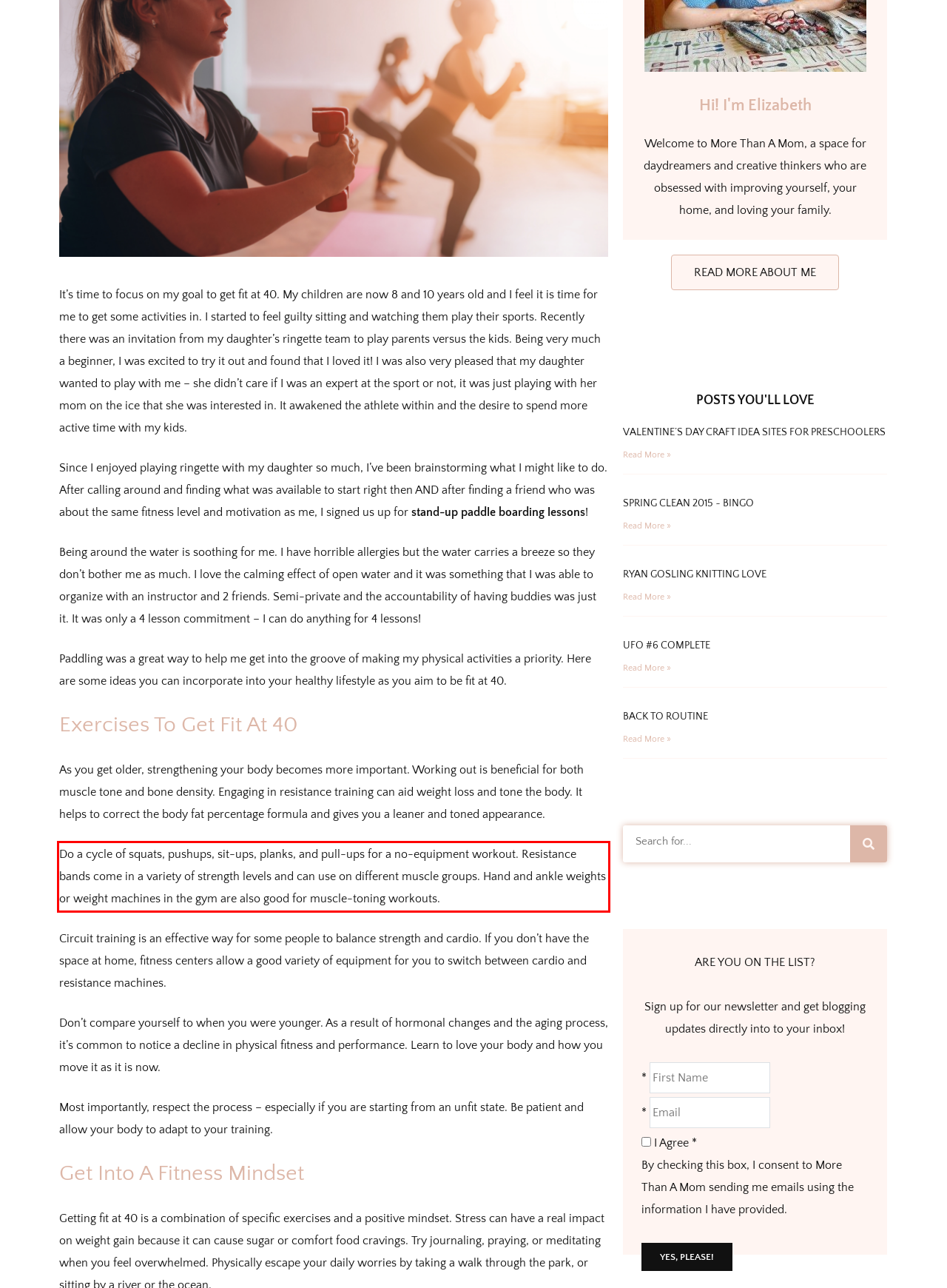Please identify the text within the red rectangular bounding box in the provided webpage screenshot.

Do a cycle of squats, pushups, sit-ups, planks, and pull-ups for a no-equipment workout. Resistance bands come in a variety of strength levels and can use on different muscle groups. Hand and ankle weights or weight machines in the gym are also good for muscle-toning workouts.